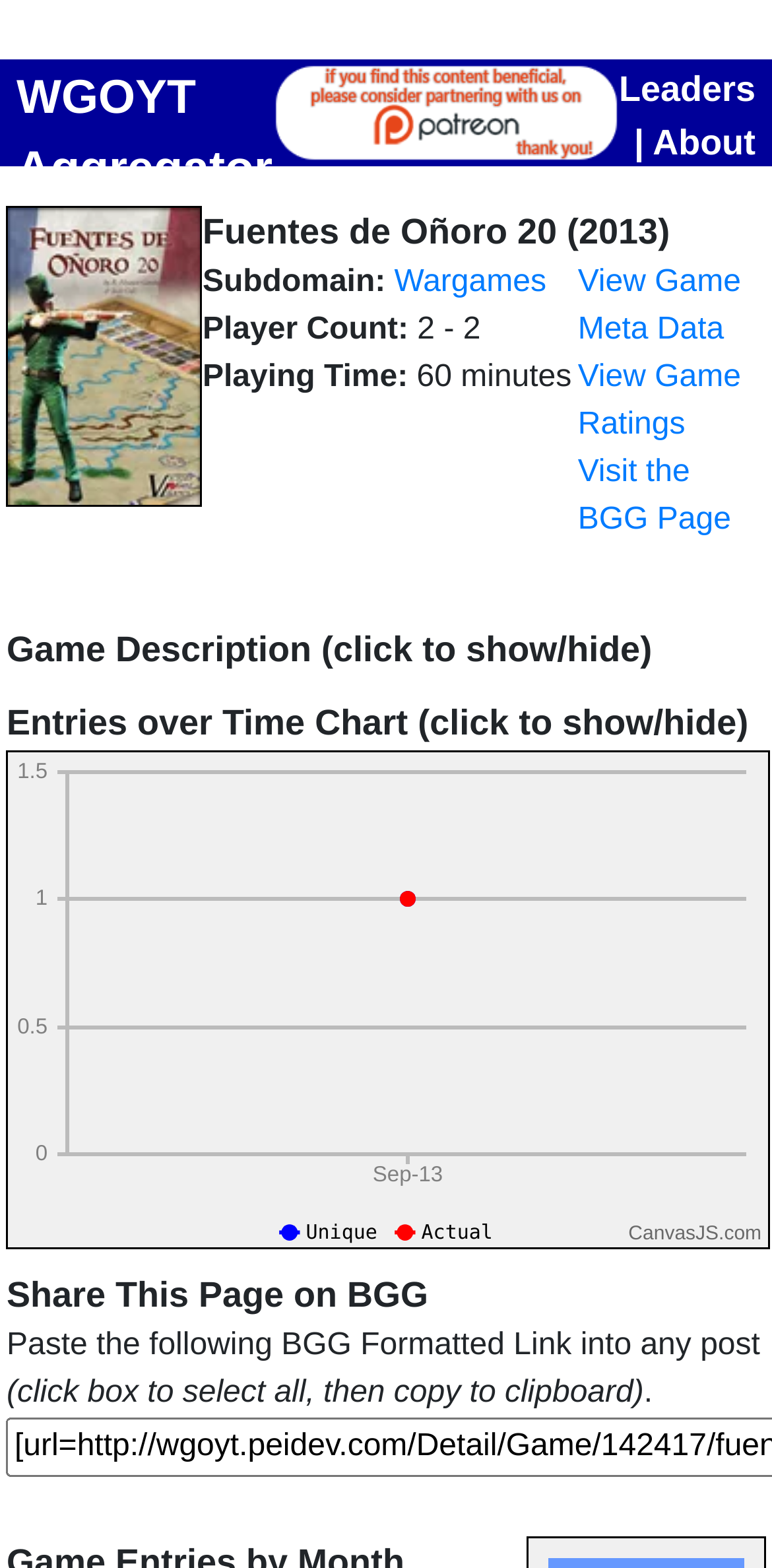Review the image closely and give a comprehensive answer to the question: How many players can play the game?

I found the answer by looking at the StaticText elements with the text 'Player Count:' and '2 - 2' which are located at [0.262, 0.199, 0.54, 0.221] and [0.54, 0.199, 0.623, 0.221] respectively. The '2 - 2' text is likely to be the player count of the game.